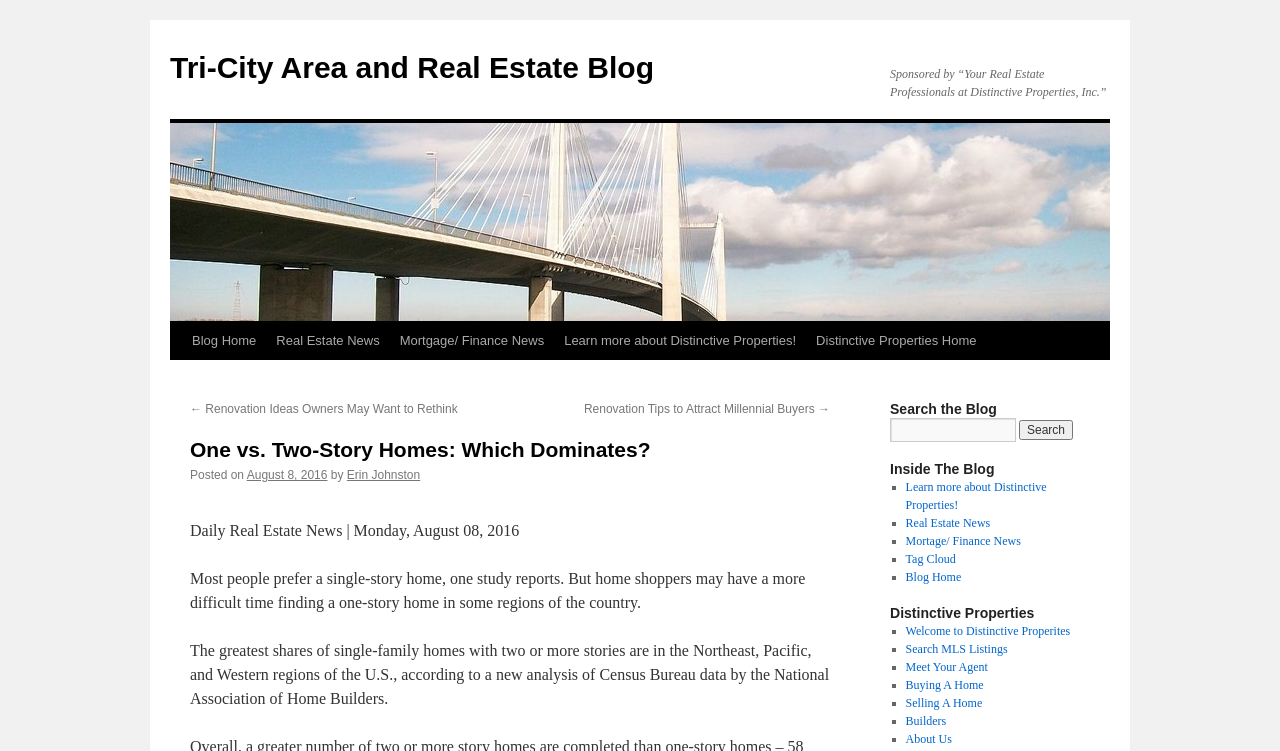What regions of the U.S. have the greatest shares of single-family homes with two or more stories?
Using the image provided, answer with just one word or phrase.

Northeast, Pacific, and Western regions